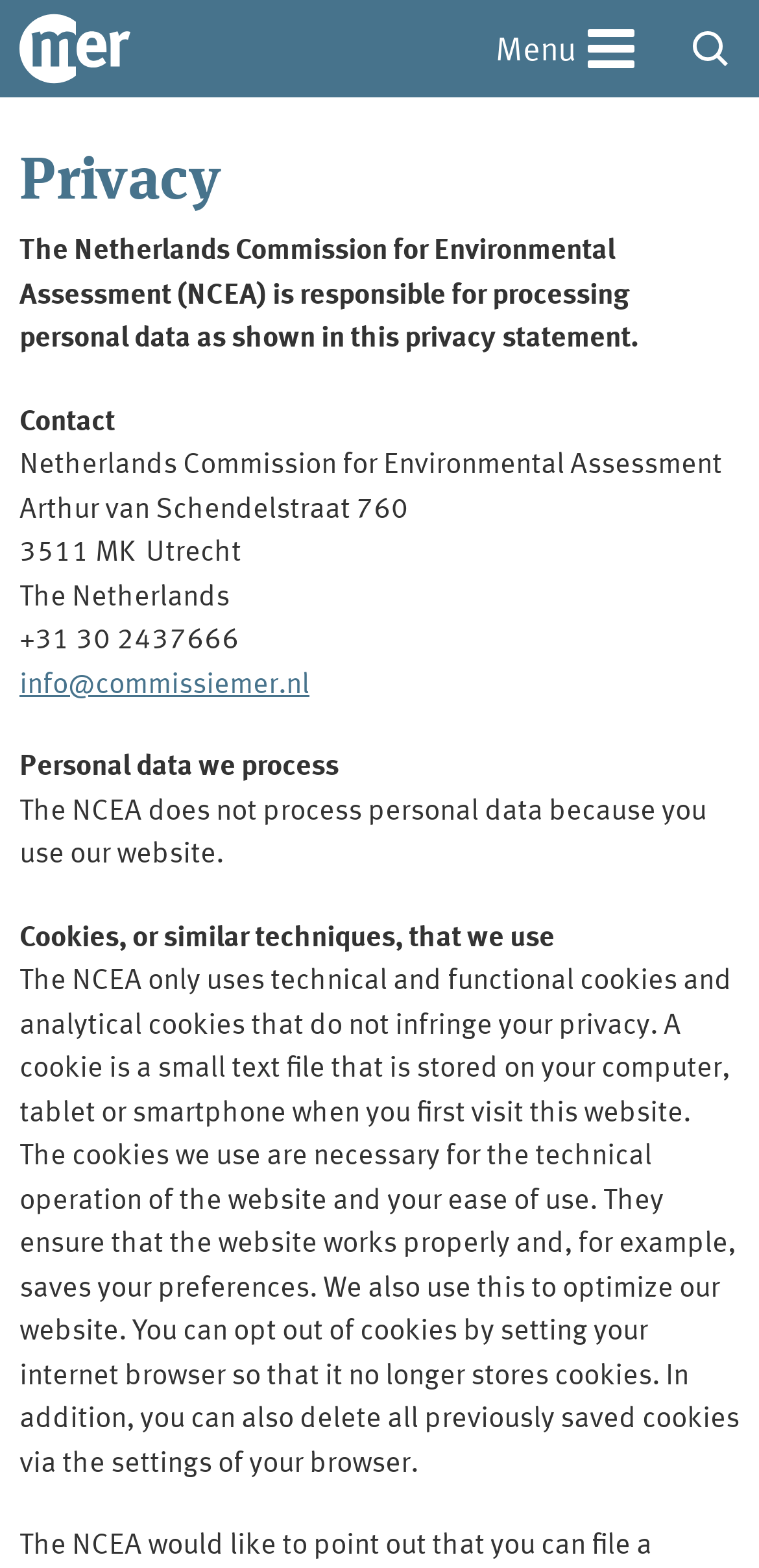What is the address of the NCEA?
Based on the image, give a one-word or short phrase answer.

Arthur van Schendelstraat 760